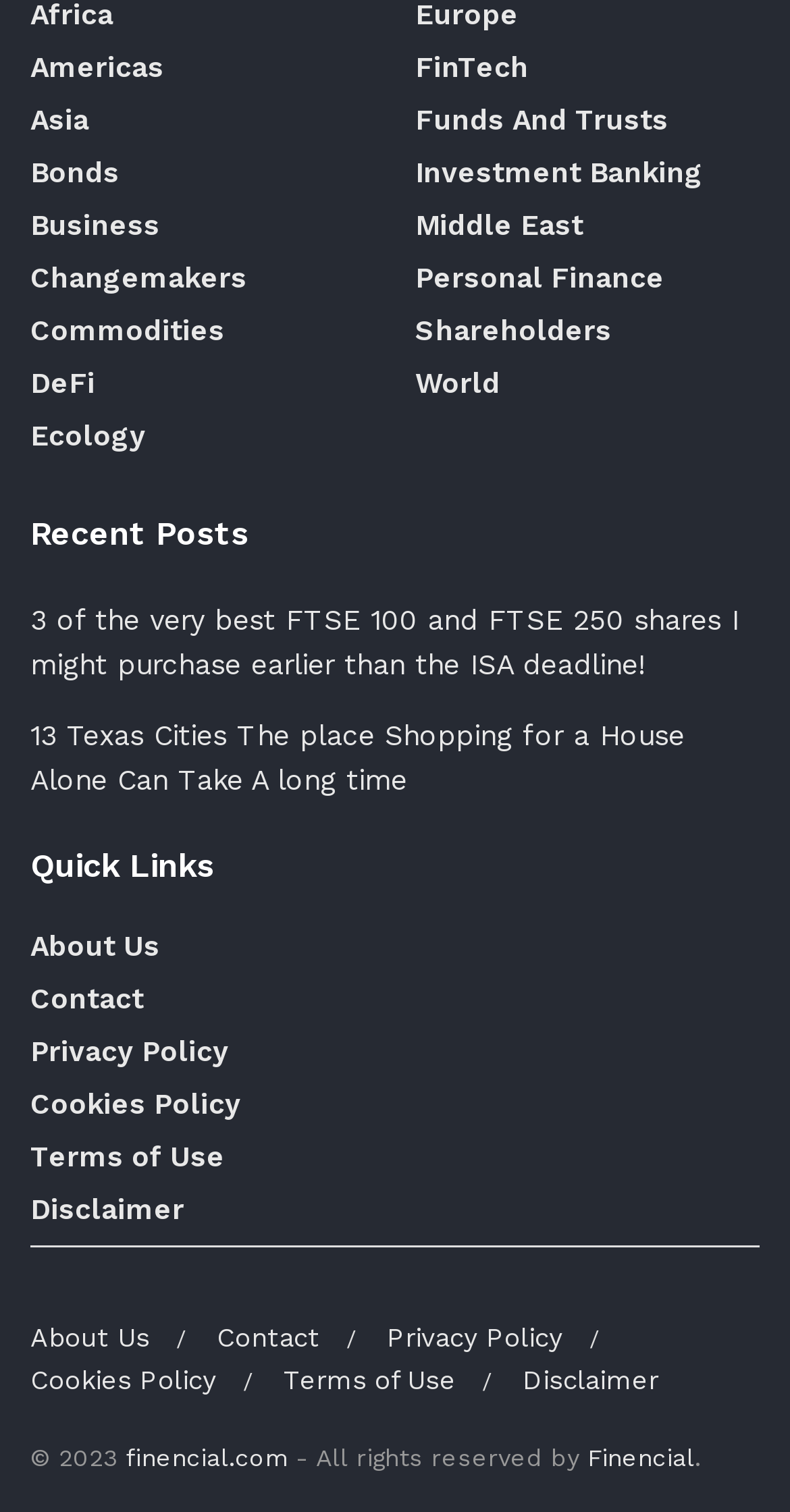Determine the bounding box for the UI element that matches this description: "Terms of Use".

[0.038, 0.749, 0.285, 0.77]